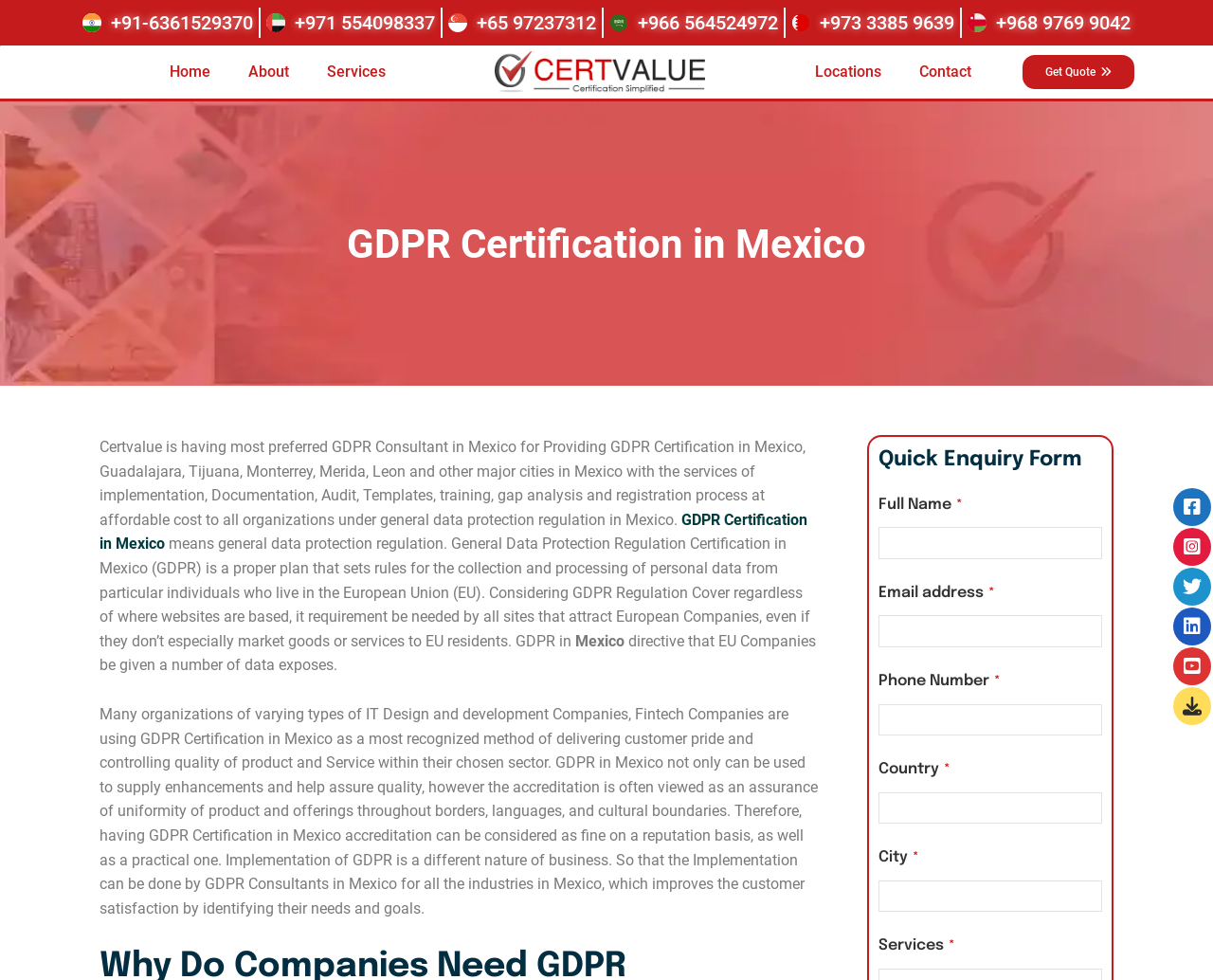Find the bounding box coordinates for the area that should be clicked to accomplish the instruction: "Click on the Get Quote link".

[0.841, 0.054, 0.937, 0.093]